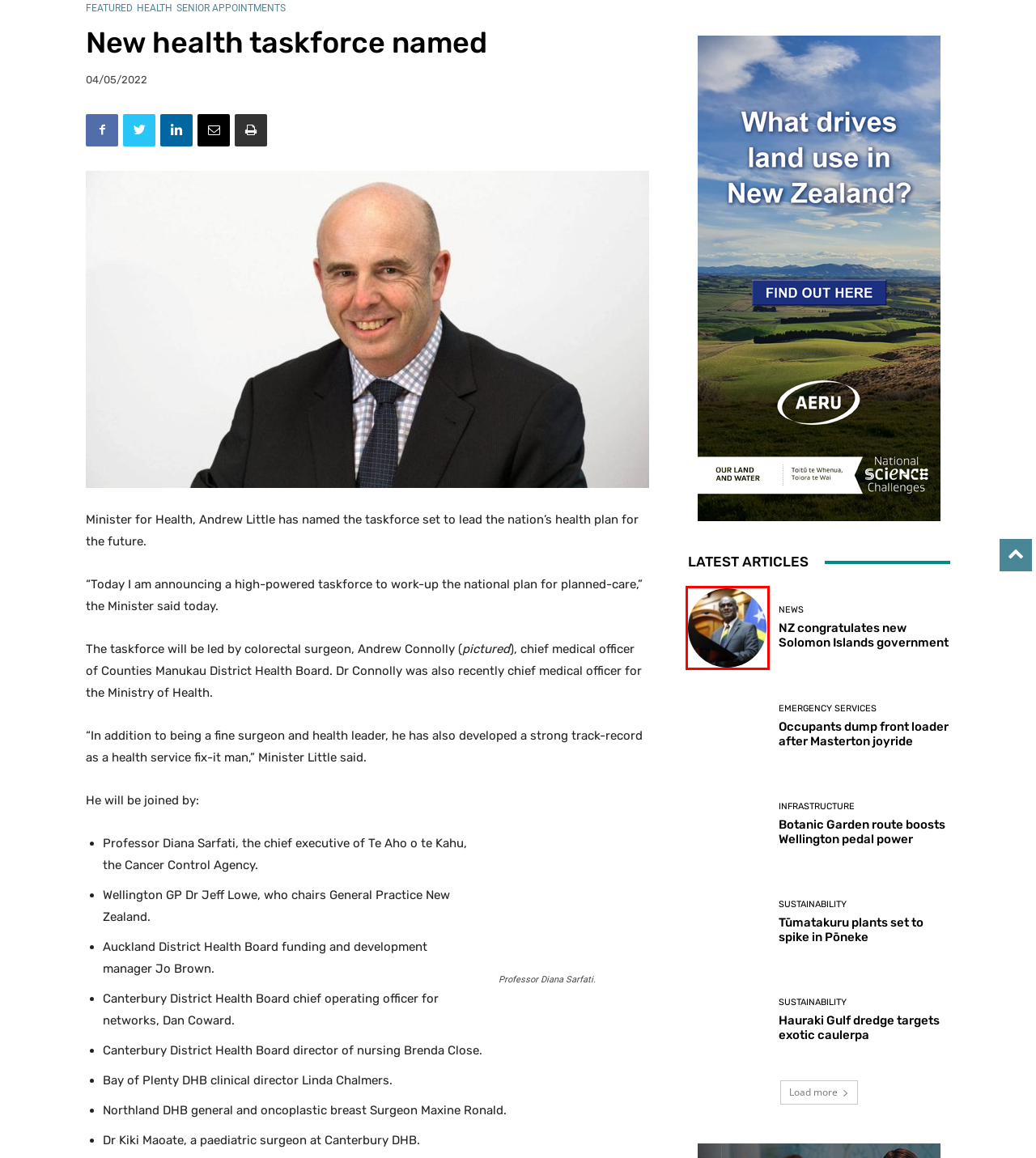Review the screenshot of a webpage that includes a red bounding box. Choose the webpage description that best matches the new webpage displayed after clicking the element within the bounding box. Here are the candidates:
A. Tūmatakuru plants set to spike in Pōneke - Inside Government NZ
B. NZ congratulates new Solomon Islands government - Inside Government NZ
C. Hauraki Gulf dredge targets exotic caulerpa - Inside Government NZ
D. Home - Inside Government NZ
E. Botanic Garden route boosts Wellington pedal power - Inside Government NZ
F. Featured Archives - Inside Government NZ
G. Human Resources Archives - Inside Government NZ
H. Occupants dump front loader after Masterton joyride - Inside Government NZ

B